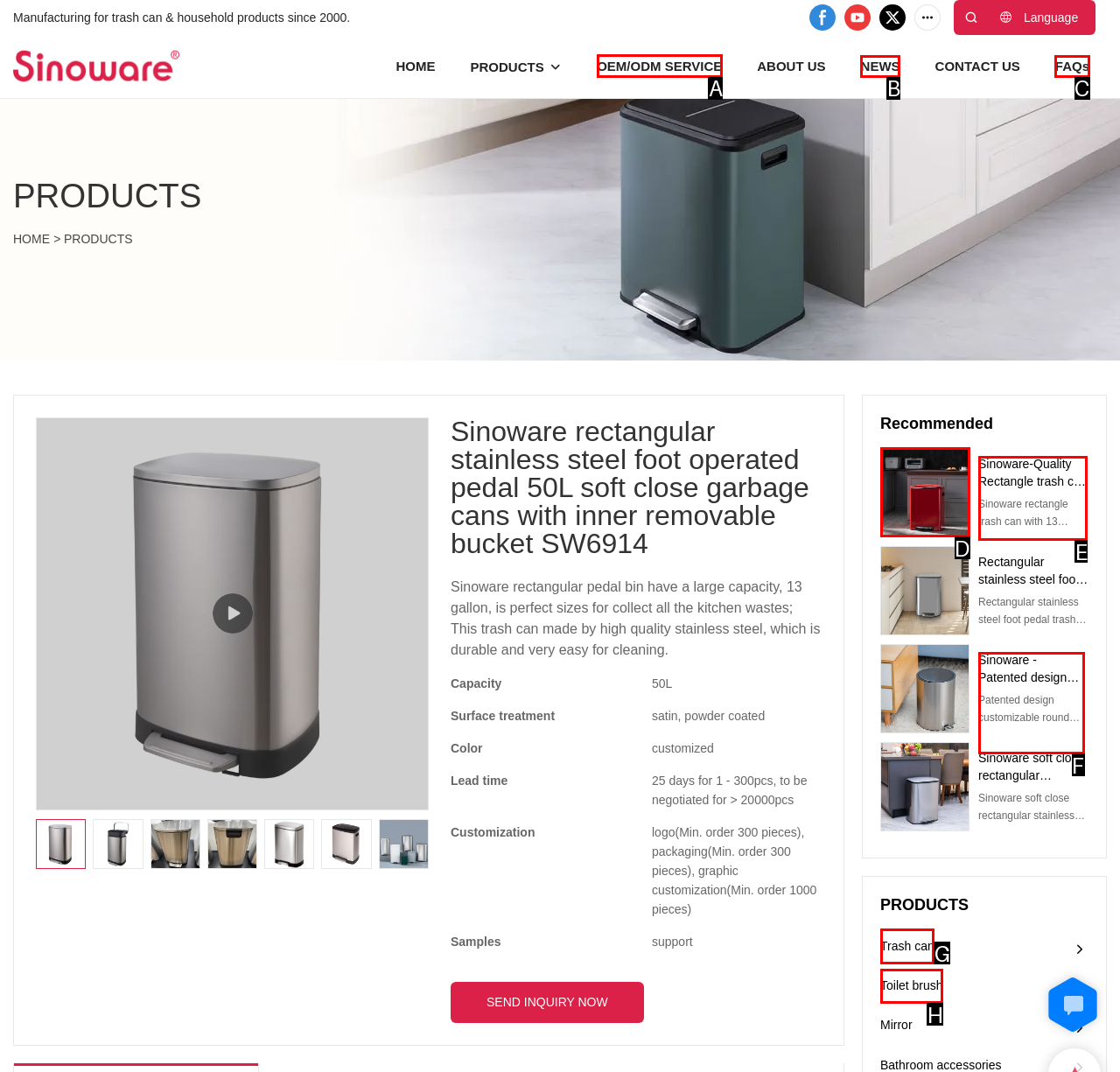Which lettered option should be clicked to perform the following task: Learn more about 'OEM/ODM SERVICE'
Respond with the letter of the appropriate option.

A